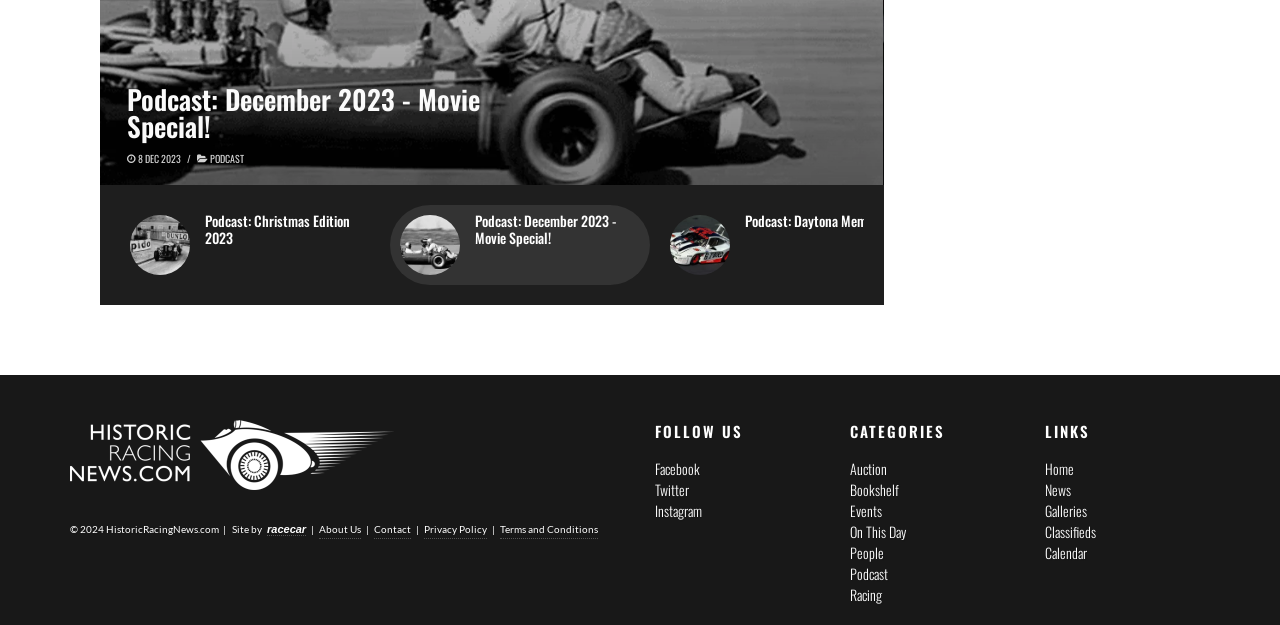Give a one-word or short phrase answer to this question: 
What is the last category listed under 'CATEGORIES'?

Racing